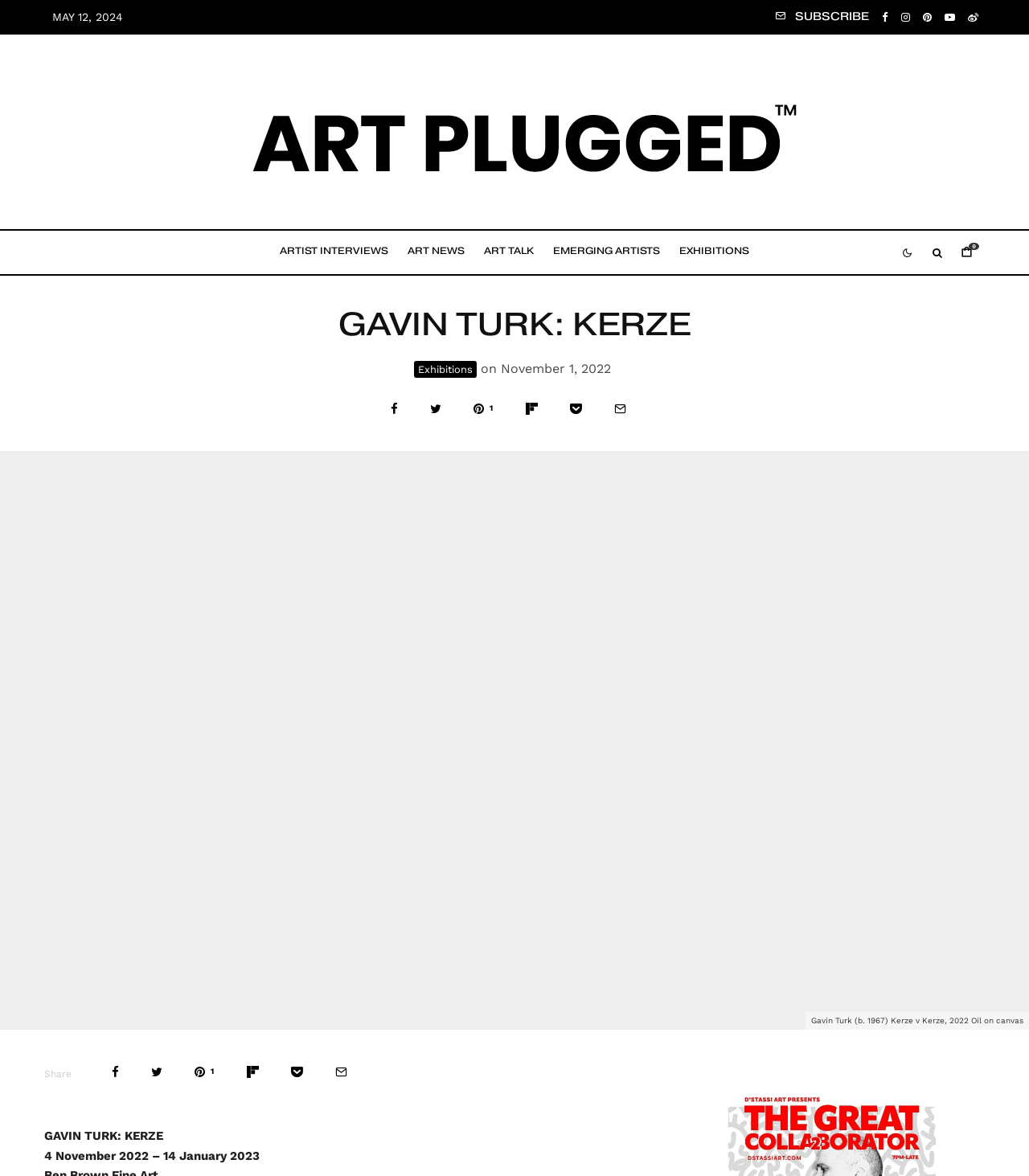Based on the element description, predict the bounding box coordinates (top-left x, top-left y, bottom-right x, bottom-right y) for the UI element in the screenshot: Exhibitions

[0.651, 0.196, 0.738, 0.233]